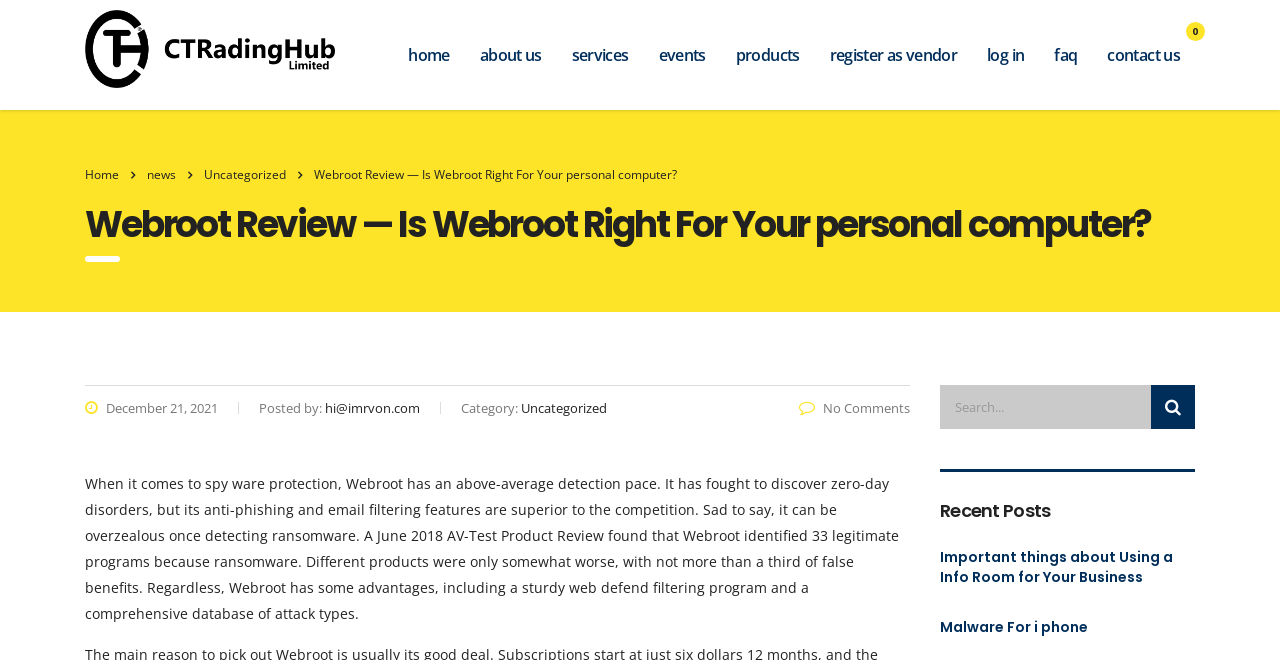How many navigation links are there?
Please answer the question with a detailed and comprehensive explanation.

I counted the number of links in the top navigation bar, which includes 'home', 'about us', 'services', 'events', 'products', 'register as vendor', 'log in', 'faq', and 'contact us'.